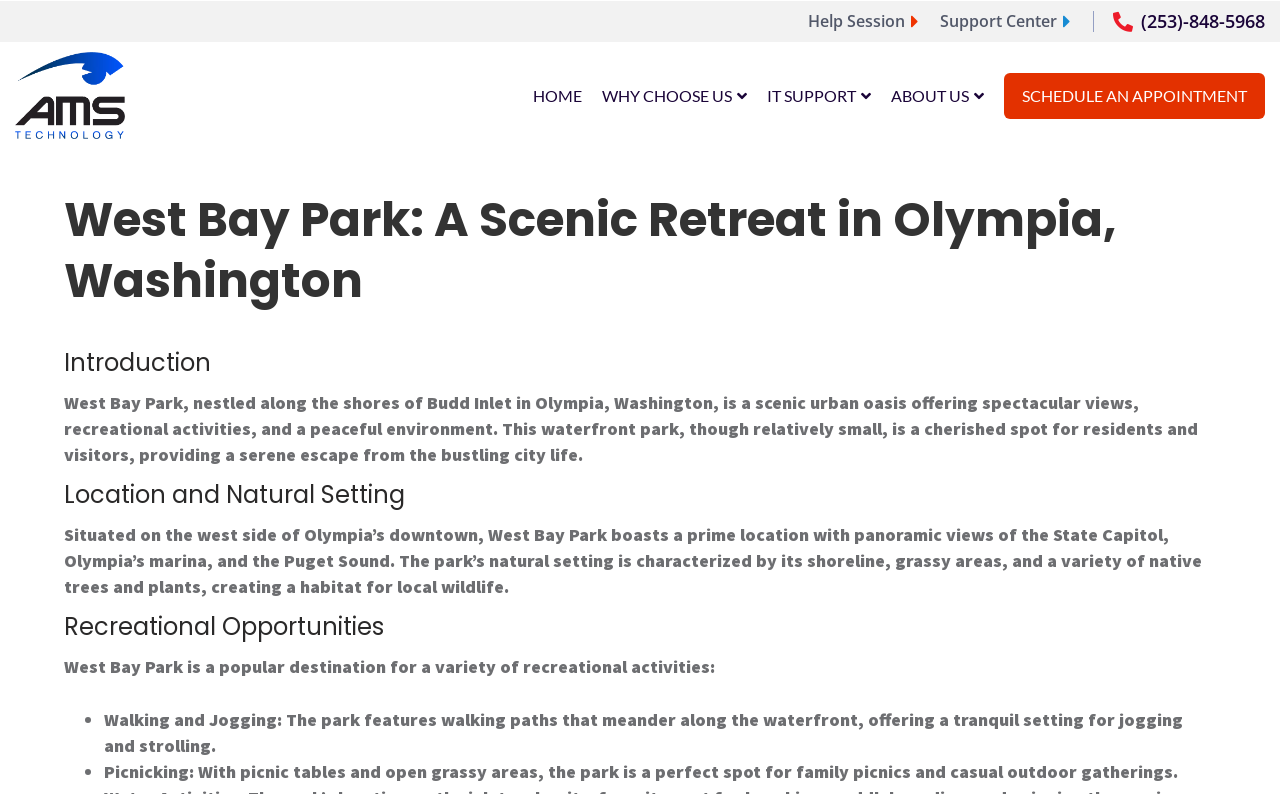What activities can be done at West Bay Park?
Please use the image to provide a one-word or short phrase answer.

Walking, Jogging, Picnicking